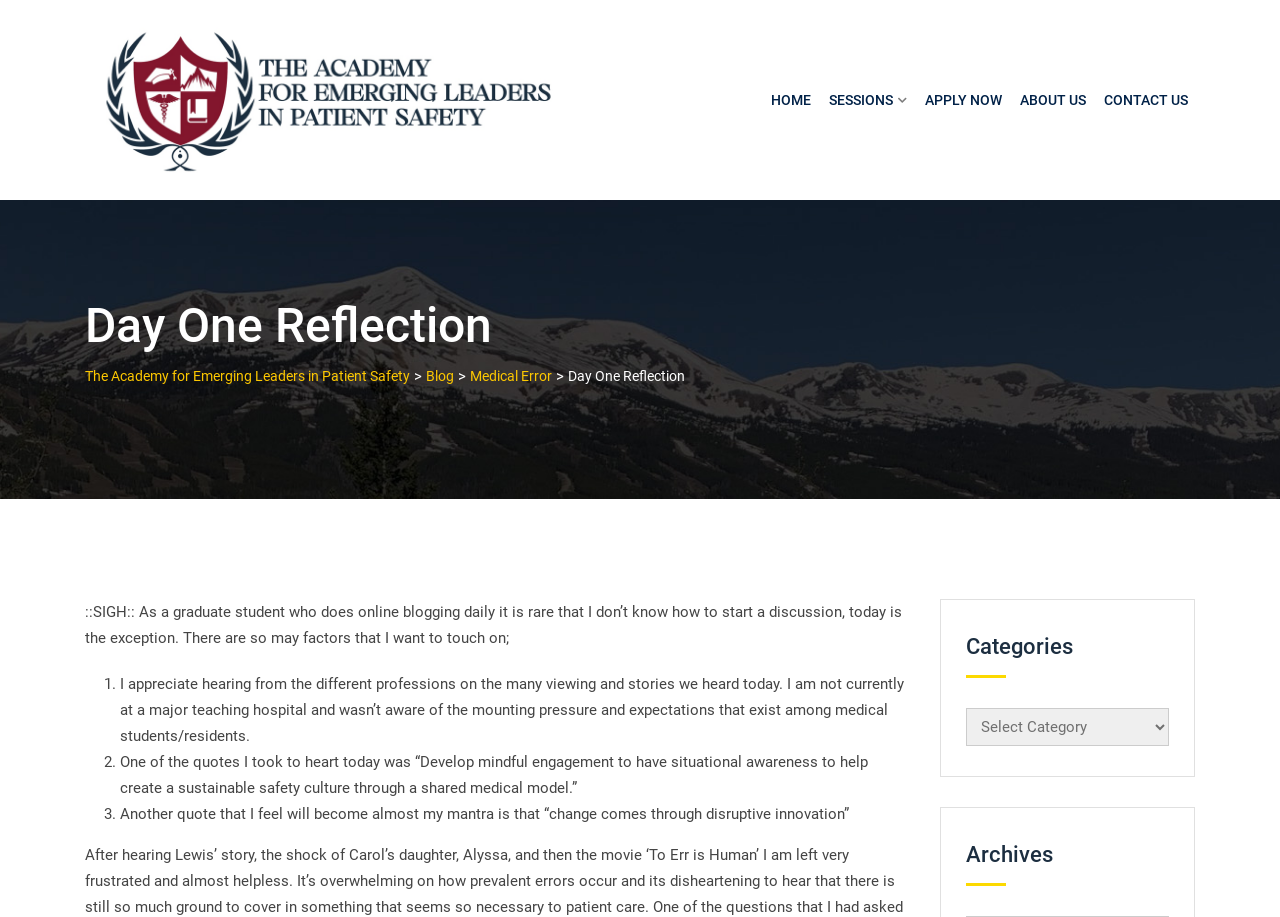Answer the following query concisely with a single word or phrase:
What is the text of the second heading on the webpage?

Categories